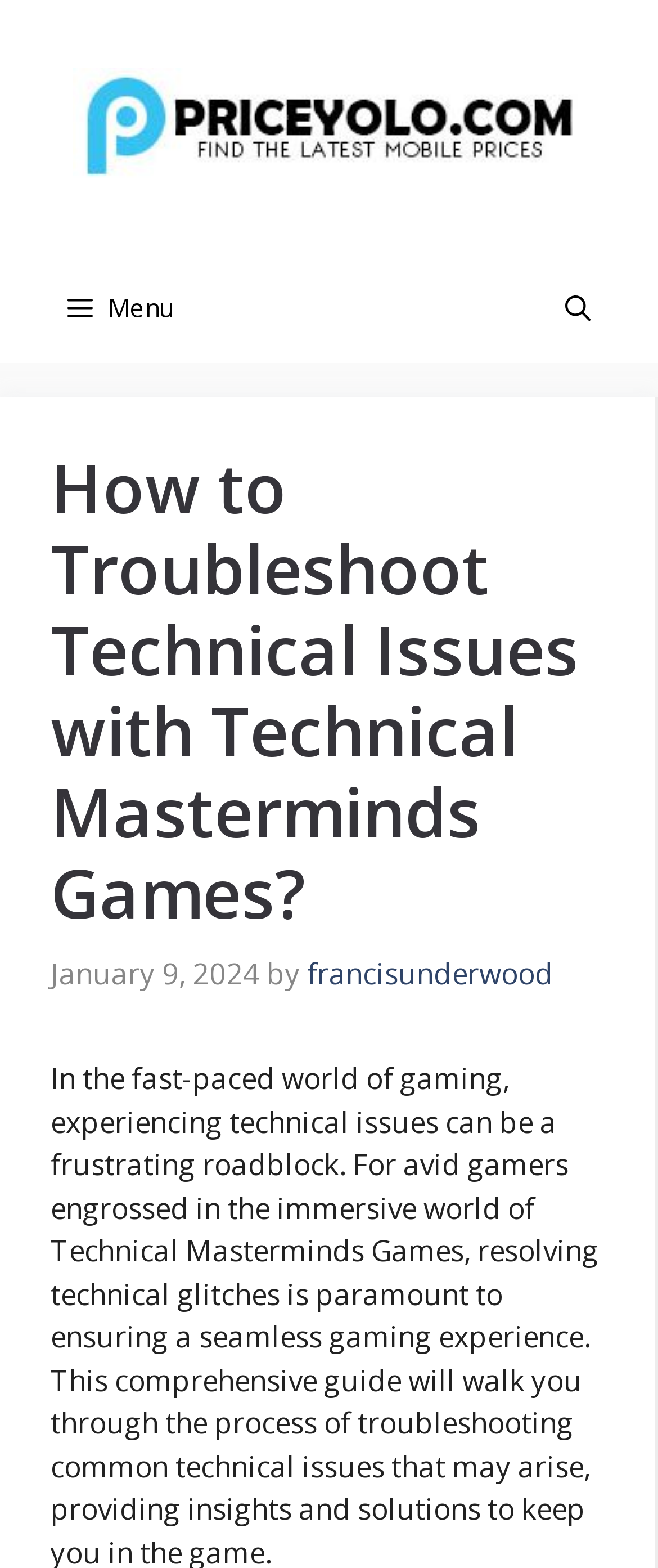Identify the bounding box coordinates for the UI element described as: "francisunderwood". The coordinates should be provided as four floats between 0 and 1: [left, top, right, bottom].

[0.467, 0.608, 0.841, 0.633]